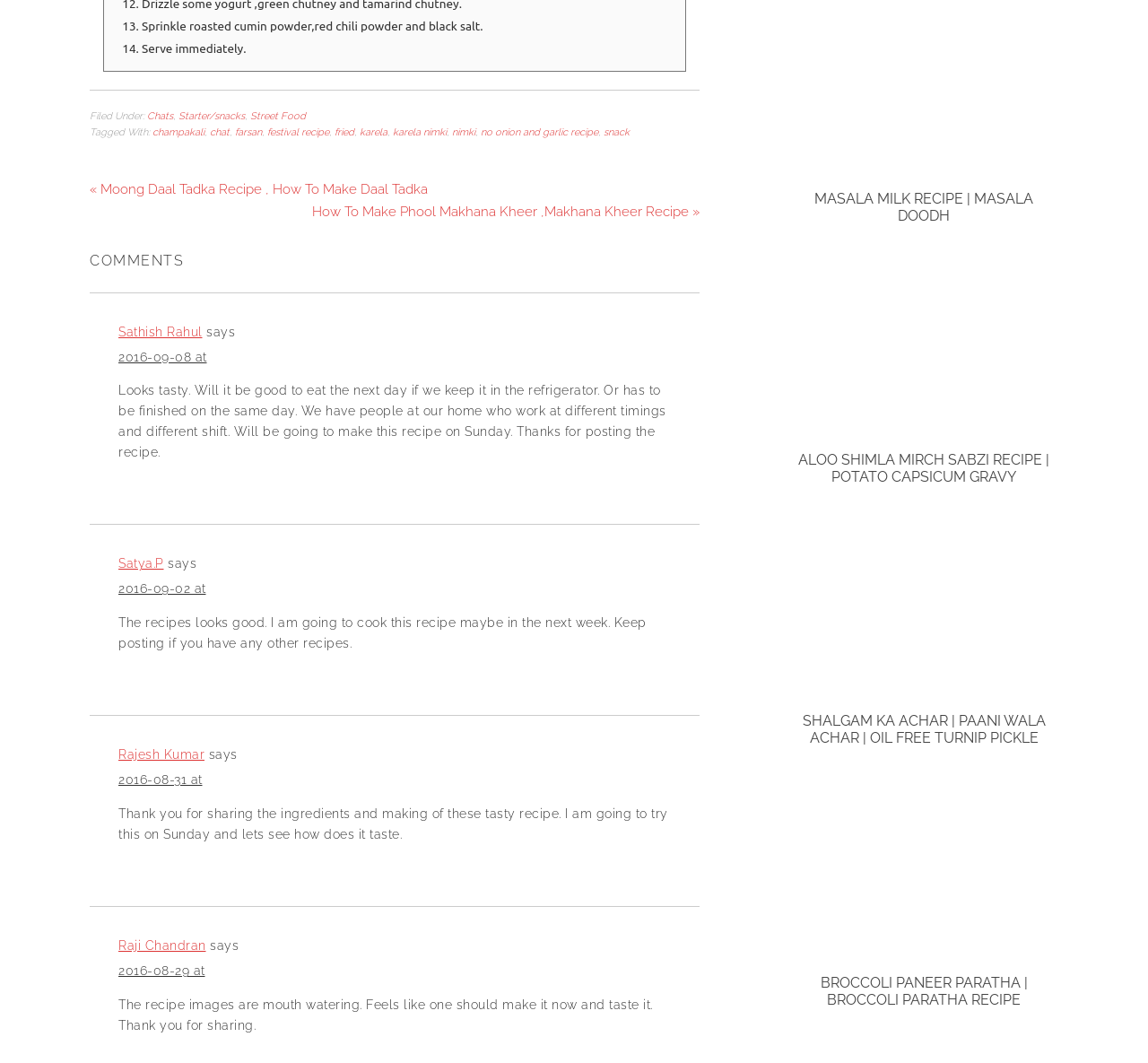What is the recipe being described?
Use the image to answer the question with a single word or phrase.

Karela Nimki